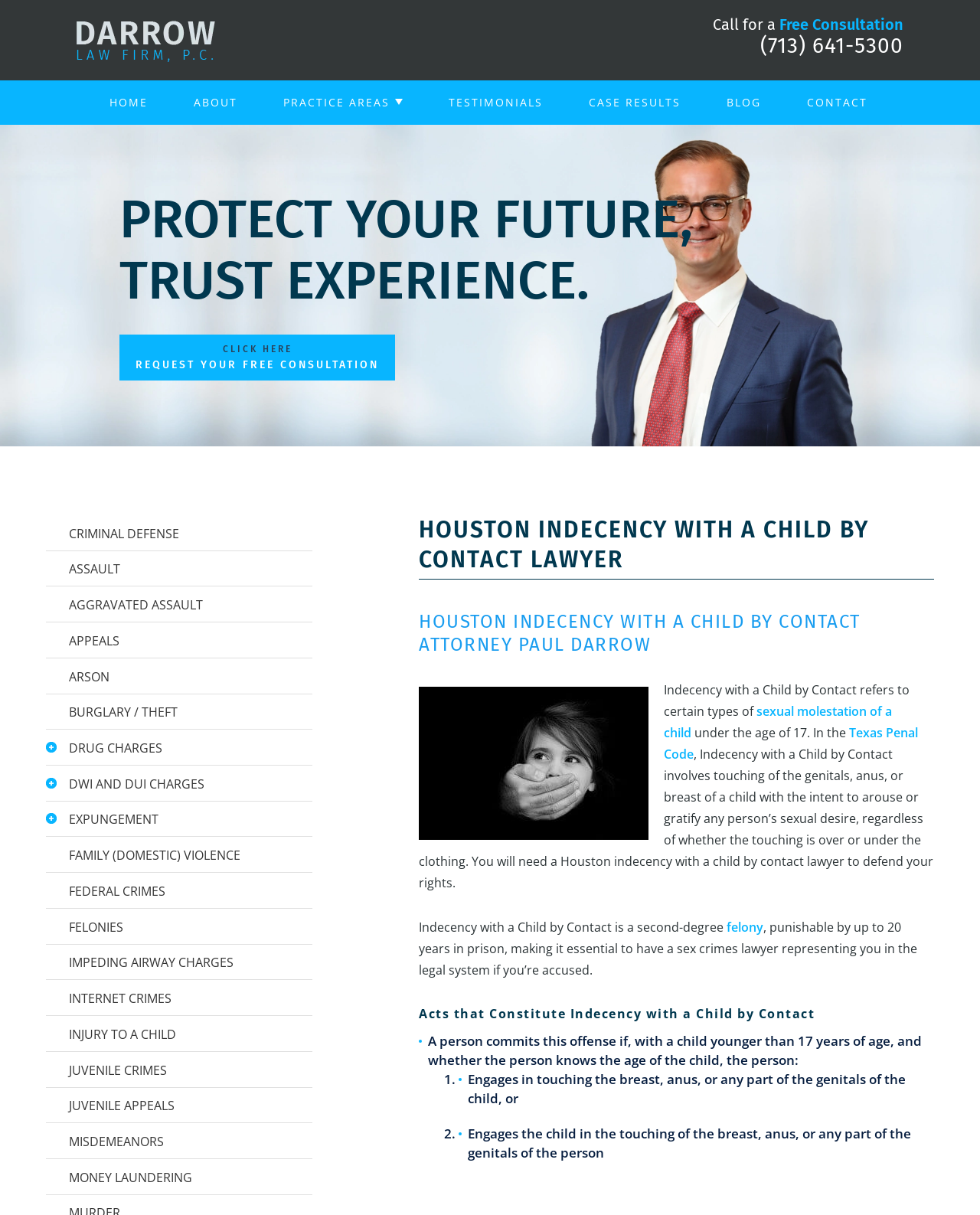Locate the bounding box for the described UI element: "Texas Penal Code". Ensure the coordinates are four float numbers between 0 and 1, formatted as [left, top, right, bottom].

[0.678, 0.596, 0.937, 0.628]